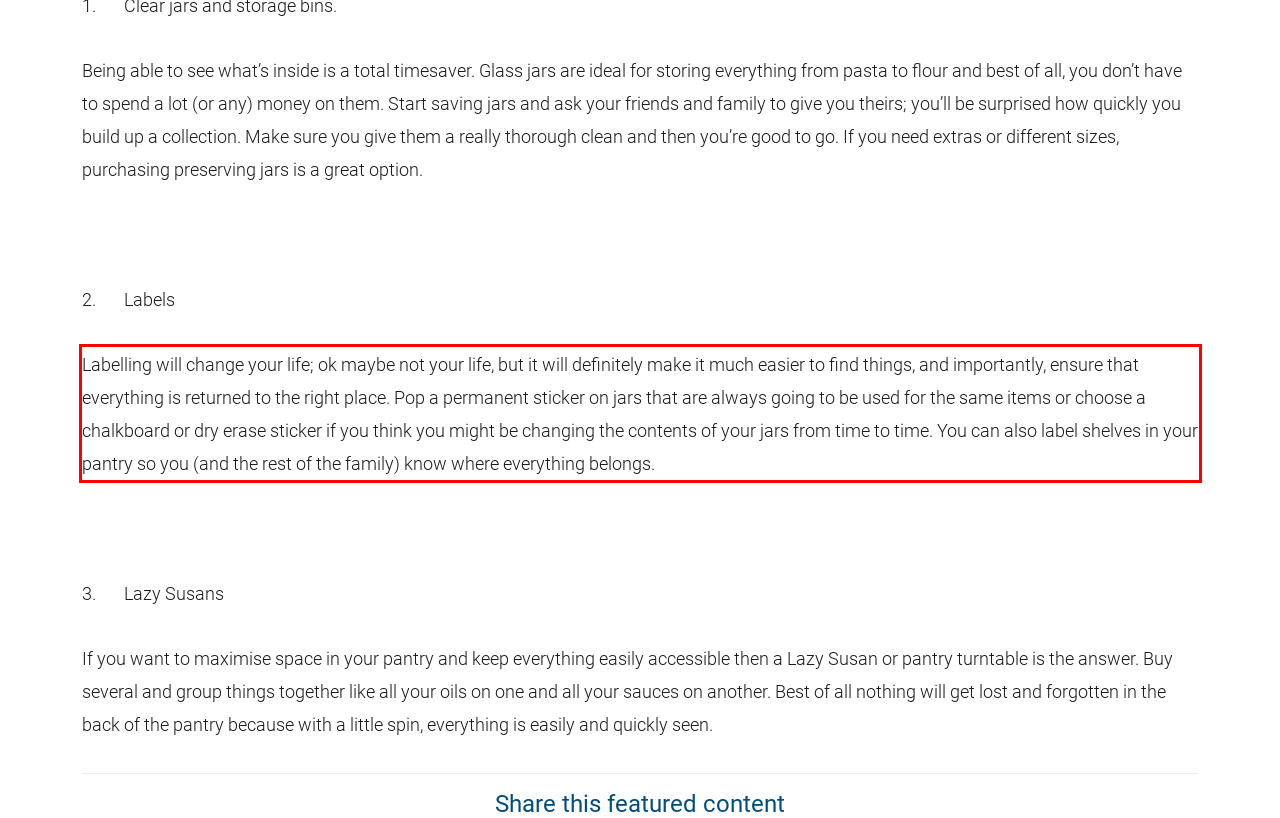The screenshot provided shows a webpage with a red bounding box. Apply OCR to the text within this red bounding box and provide the extracted content.

Labelling will change your life; ok maybe not your life, but it will definitely make it much easier to find things, and importantly, ensure that everything is returned to the right place. Pop a permanent sticker on jars that are always going to be used for the same items or choose a chalkboard or dry erase sticker if you think you might be changing the contents of your jars from time to time. You can also label shelves in your pantry so you (and the rest of the family) know where everything belongs.